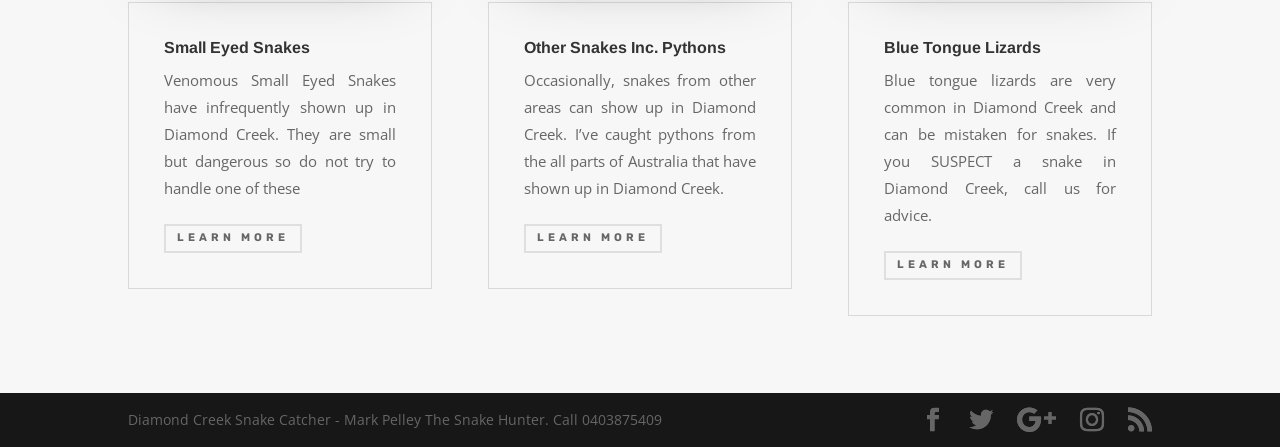Please identify the coordinates of the bounding box for the clickable region that will accomplish this instruction: "Learn more about small eyed snakes".

[0.128, 0.501, 0.236, 0.566]